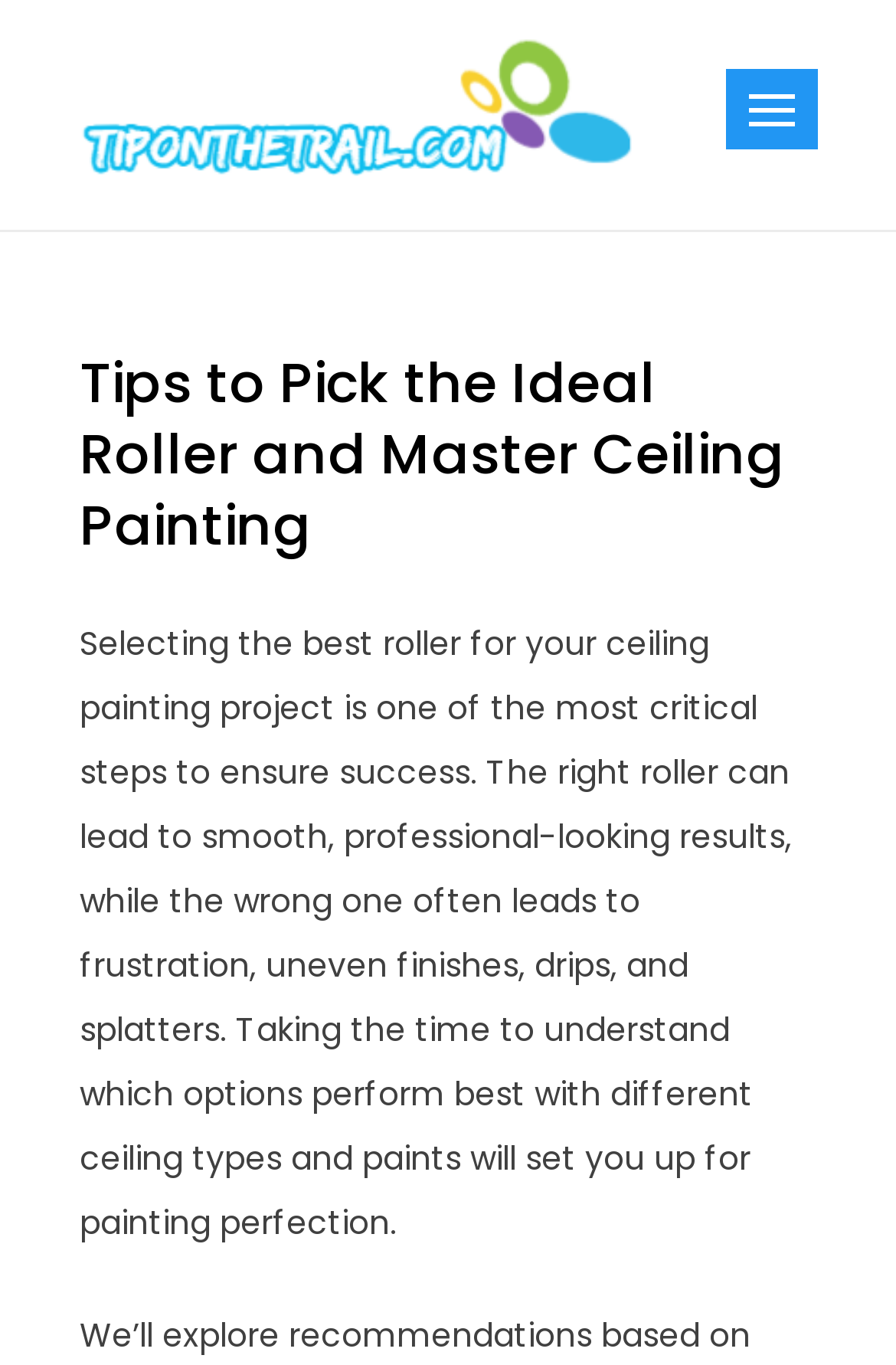Please answer the following question using a single word or phrase: 
What is the tone of the webpage?

informative